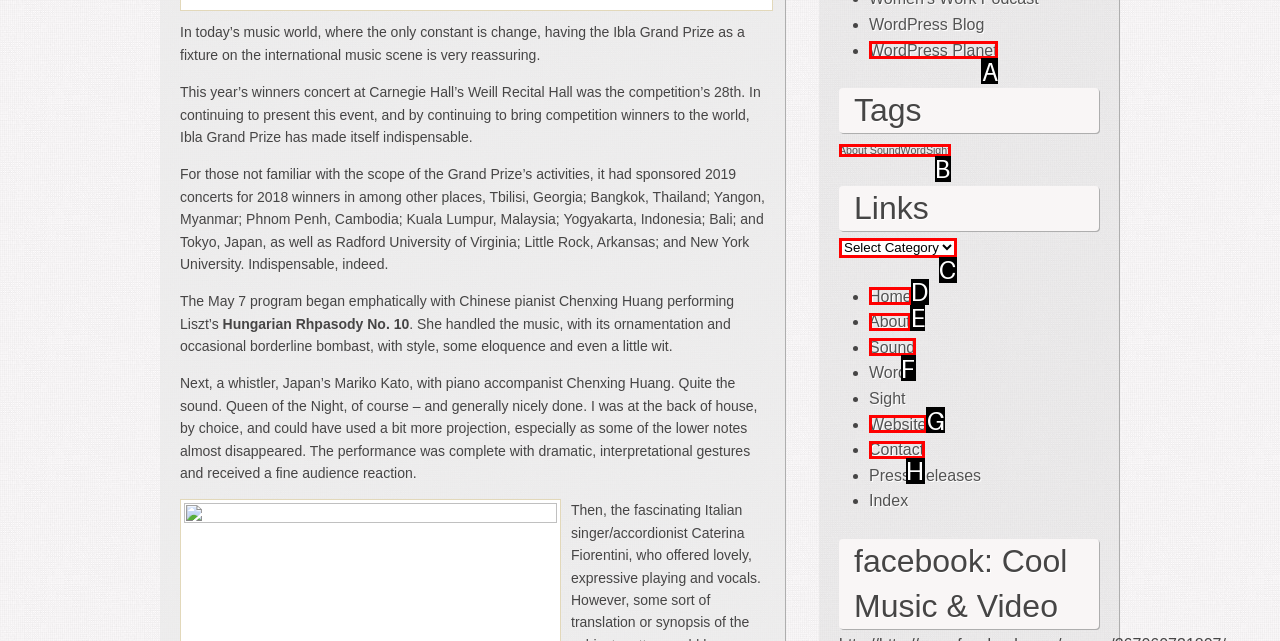Tell me which letter I should select to achieve the following goal: Click Home
Answer with the corresponding letter from the provided options directly.

D